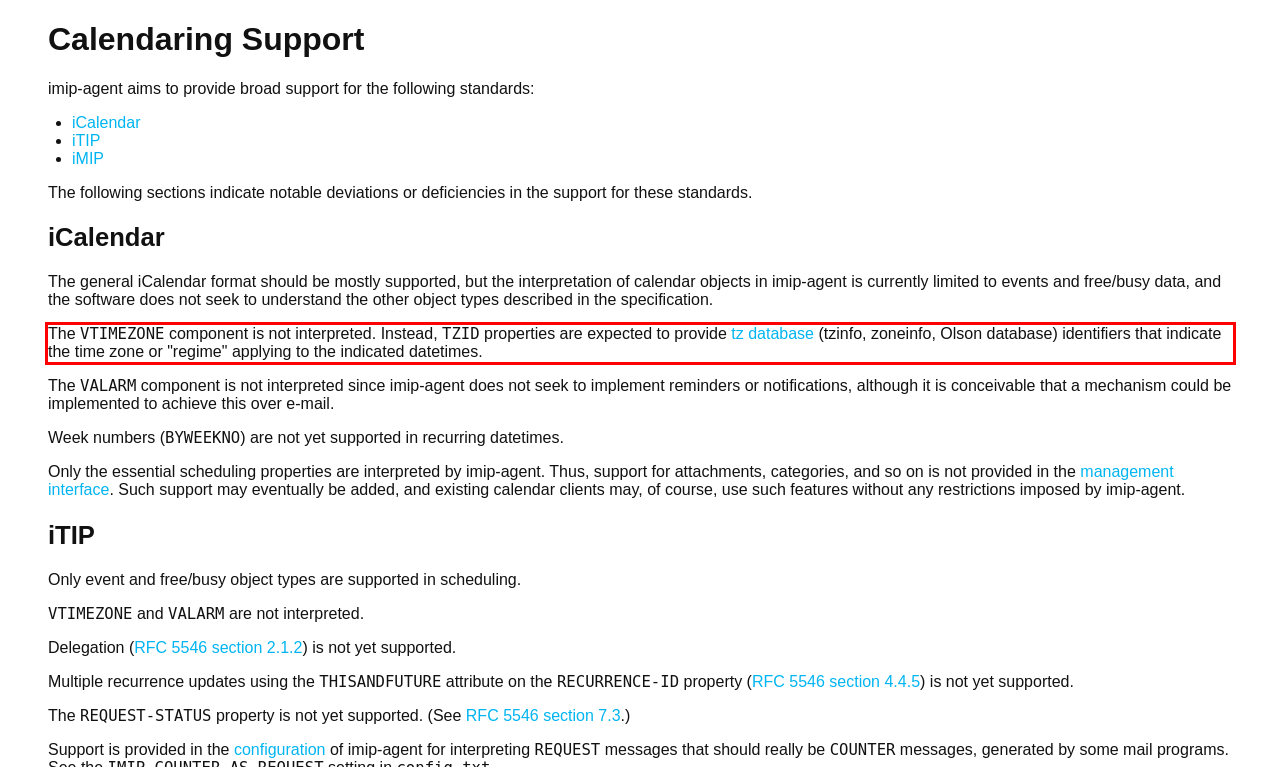You have a screenshot of a webpage where a UI element is enclosed in a red rectangle. Perform OCR to capture the text inside this red rectangle.

The VTIMEZONE component is not interpreted. Instead, TZID properties are expected to provide tz database (tzinfo, zoneinfo, Olson database) identifiers that indicate the time zone or "regime" applying to the indicated datetimes.